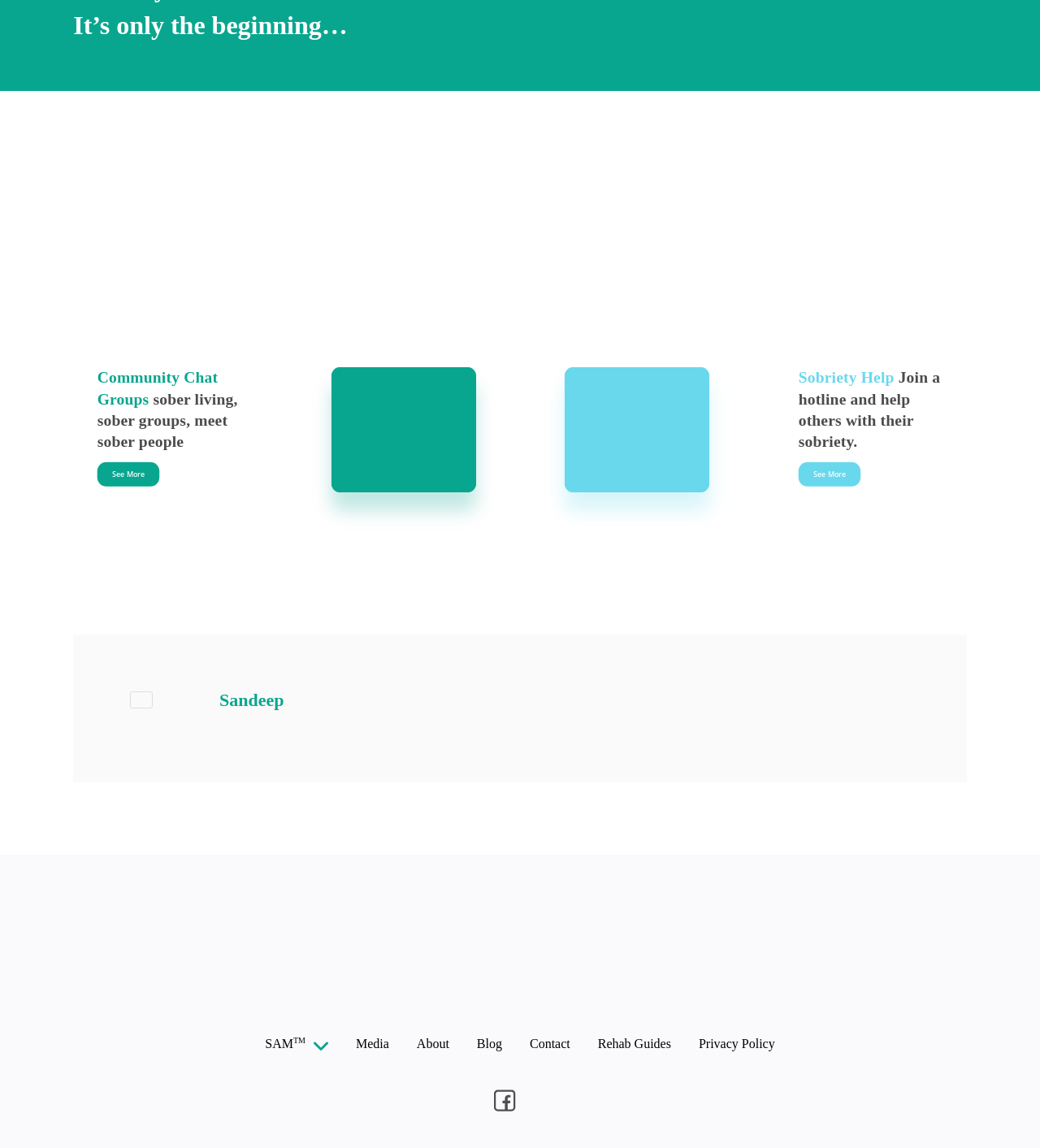Please look at the image and answer the question with a detailed explanation: What social media platforms are linked on the webpage?

The webpage has links to several social media platforms, including Instagram, Facebook, Twitter, and LinkedIn, which are indicated by the corresponding image icons and text links at the bottom of the page.